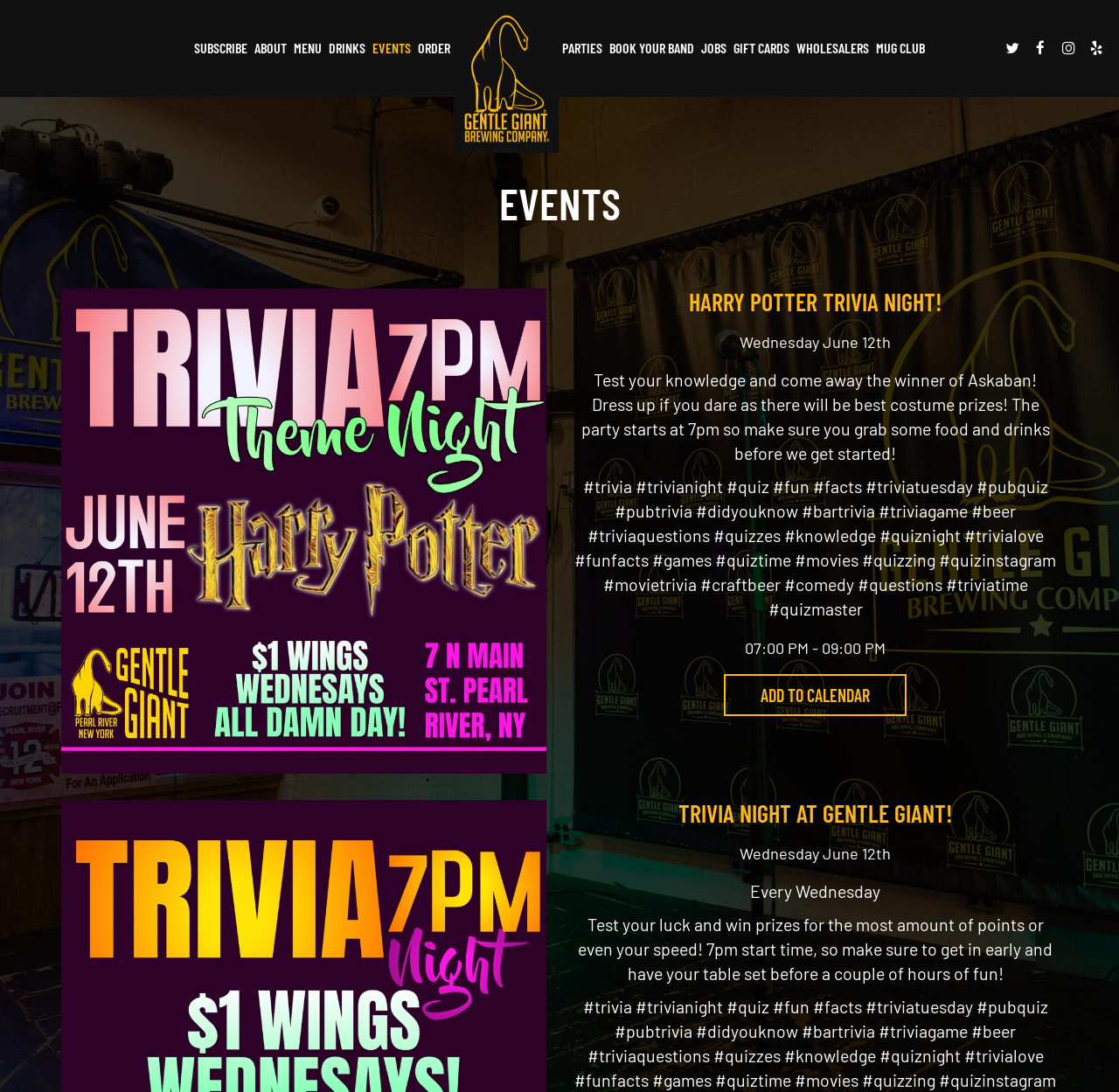What time does the trivia night start?
From the screenshot, provide a brief answer in one word or phrase.

7:00 PM